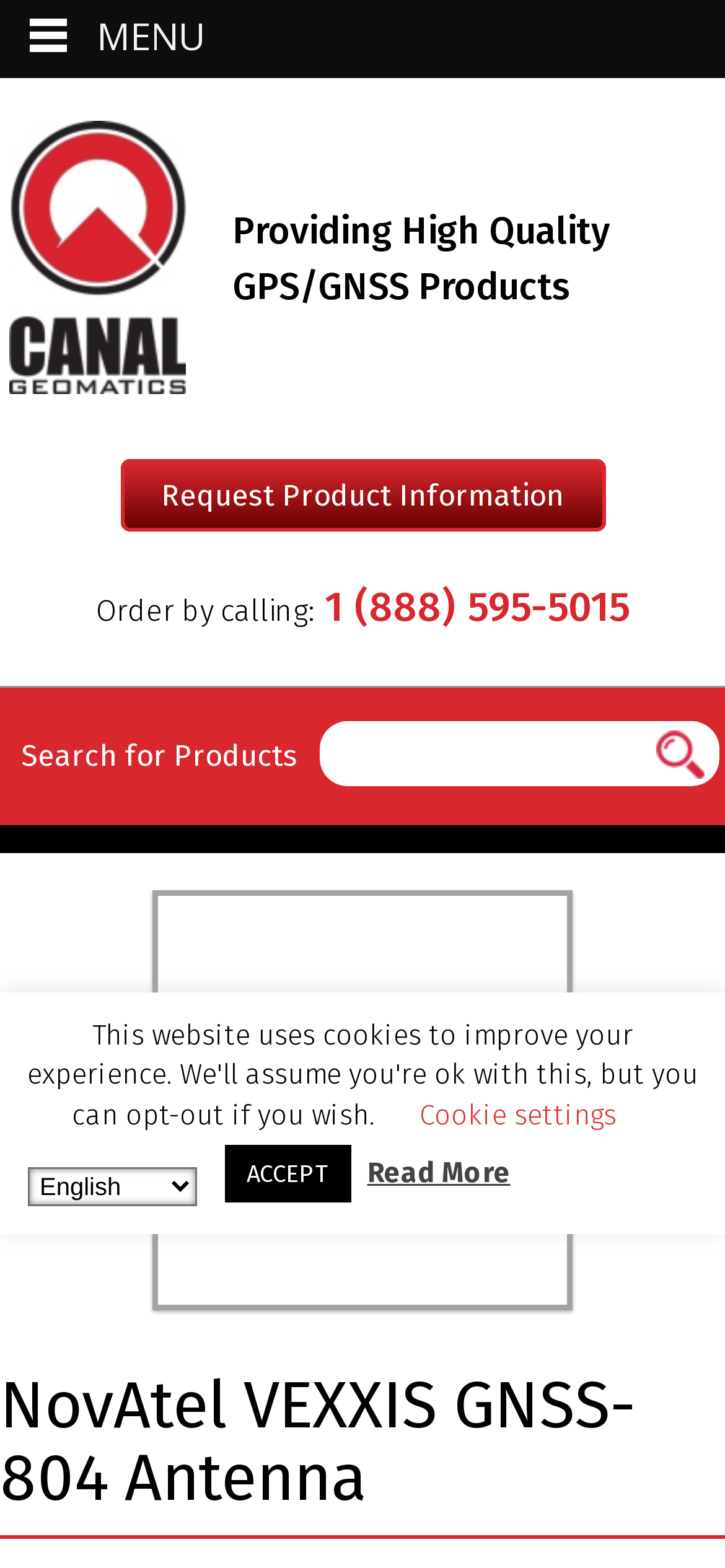Highlight the bounding box coordinates of the region I should click on to meet the following instruction: "Select language".

[0.038, 0.744, 0.272, 0.769]